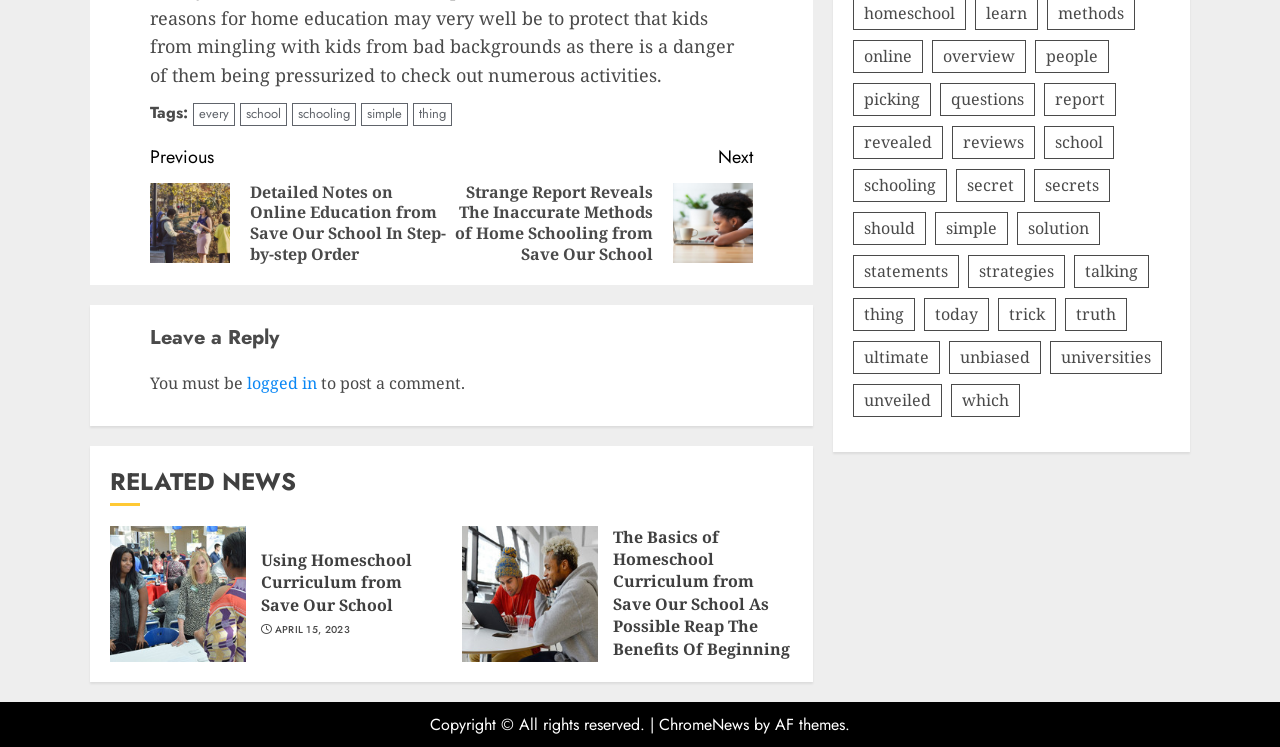Please identify the bounding box coordinates of the clickable element to fulfill the following instruction: "Read the 'Continue Reading' article". The coordinates should be four float numbers between 0 and 1, i.e., [left, top, right, bottom].

[0.117, 0.178, 0.588, 0.355]